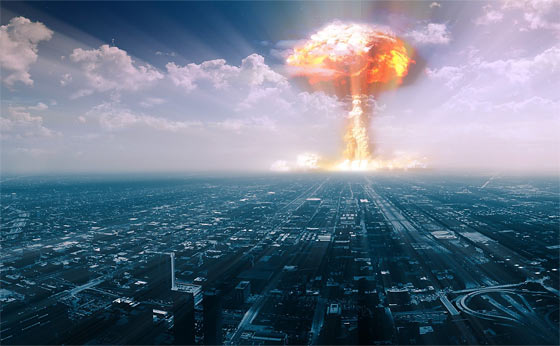Offer an in-depth description of the image shown.

This dramatic image captures the catastrophic moment of a nuclear explosion erupting above a cityscape. The mushroom cloud, illuminated with fiery orange and yellow hues, rises ominously into the sky, contrasting sharply against a backdrop of fluffy white clouds and a fading blue sky. Below, a vast urban area is visible, showcasing a grid of streets and buildings that illustrates a typical city. The scene conveys a powerful sense of destruction and chaos, emphasizing the devastating impact of such a disaster. This imagery serves as a stark reminder of the destructive potential of nuclear weapons and the urgent need for preparedness in the face of extraordinary threats.